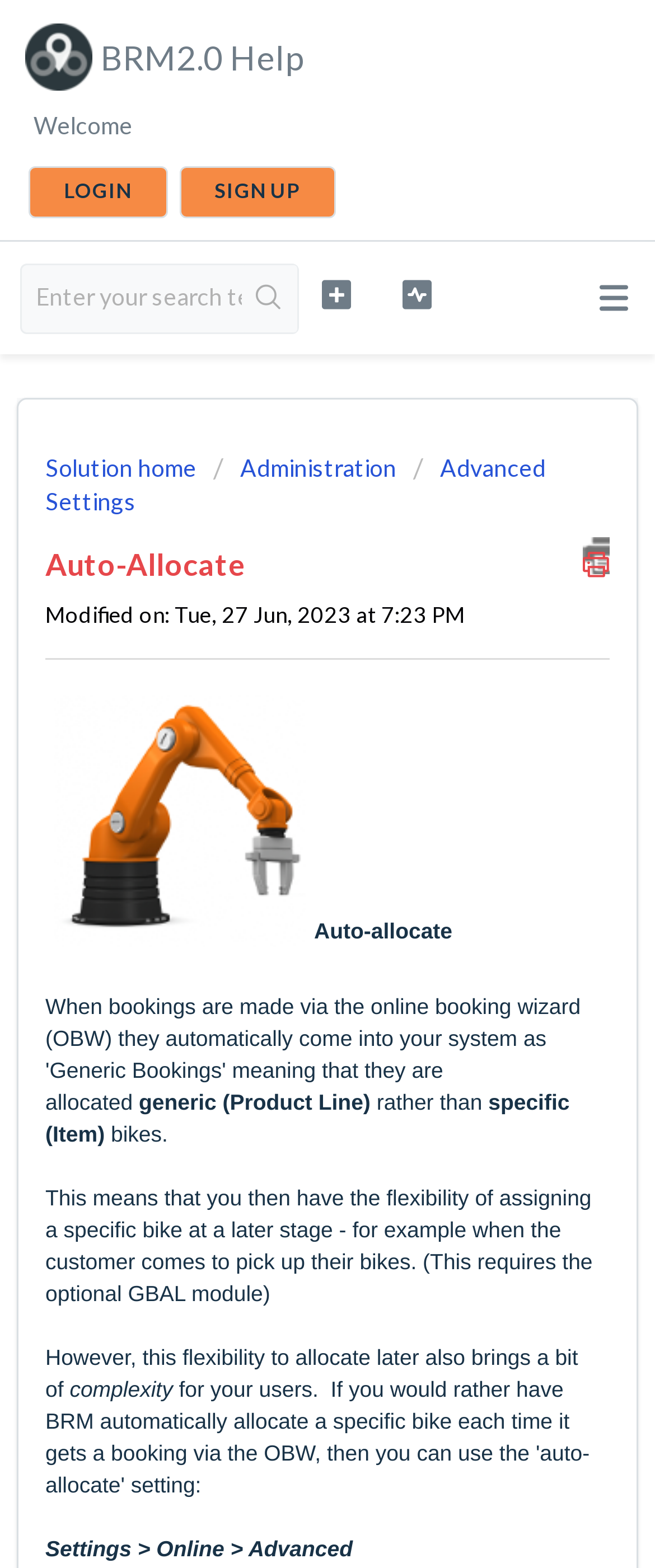Please determine the bounding box coordinates of the element's region to click for the following instruction: "Click the SIGN UP link".

[0.273, 0.106, 0.513, 0.139]